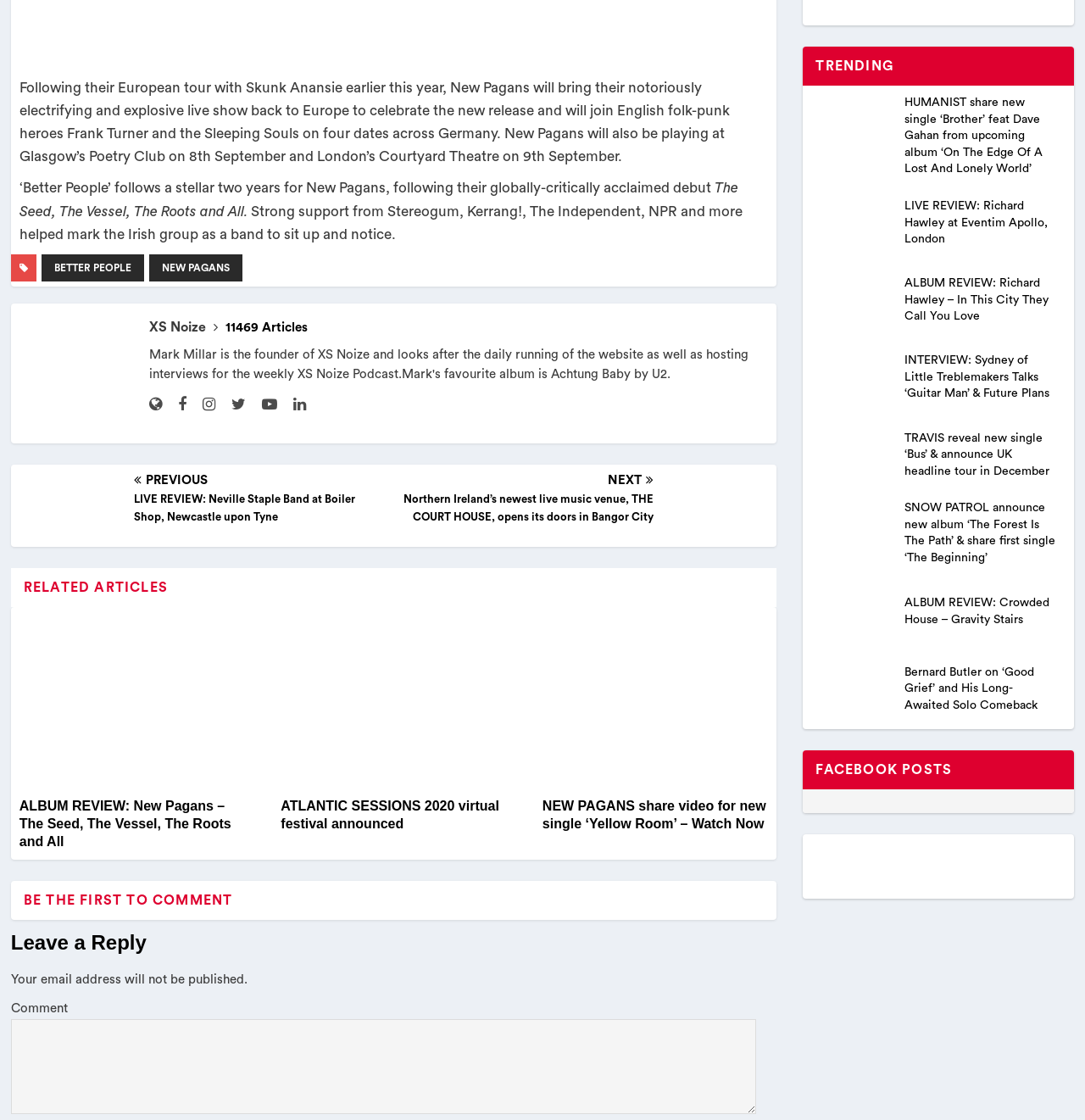Please identify the bounding box coordinates of the clickable region that I should interact with to perform the following instruction: "Click on the 'BETTER PEOPLE' link". The coordinates should be expressed as four float numbers between 0 and 1, i.e., [left, top, right, bottom].

[0.038, 0.227, 0.133, 0.251]